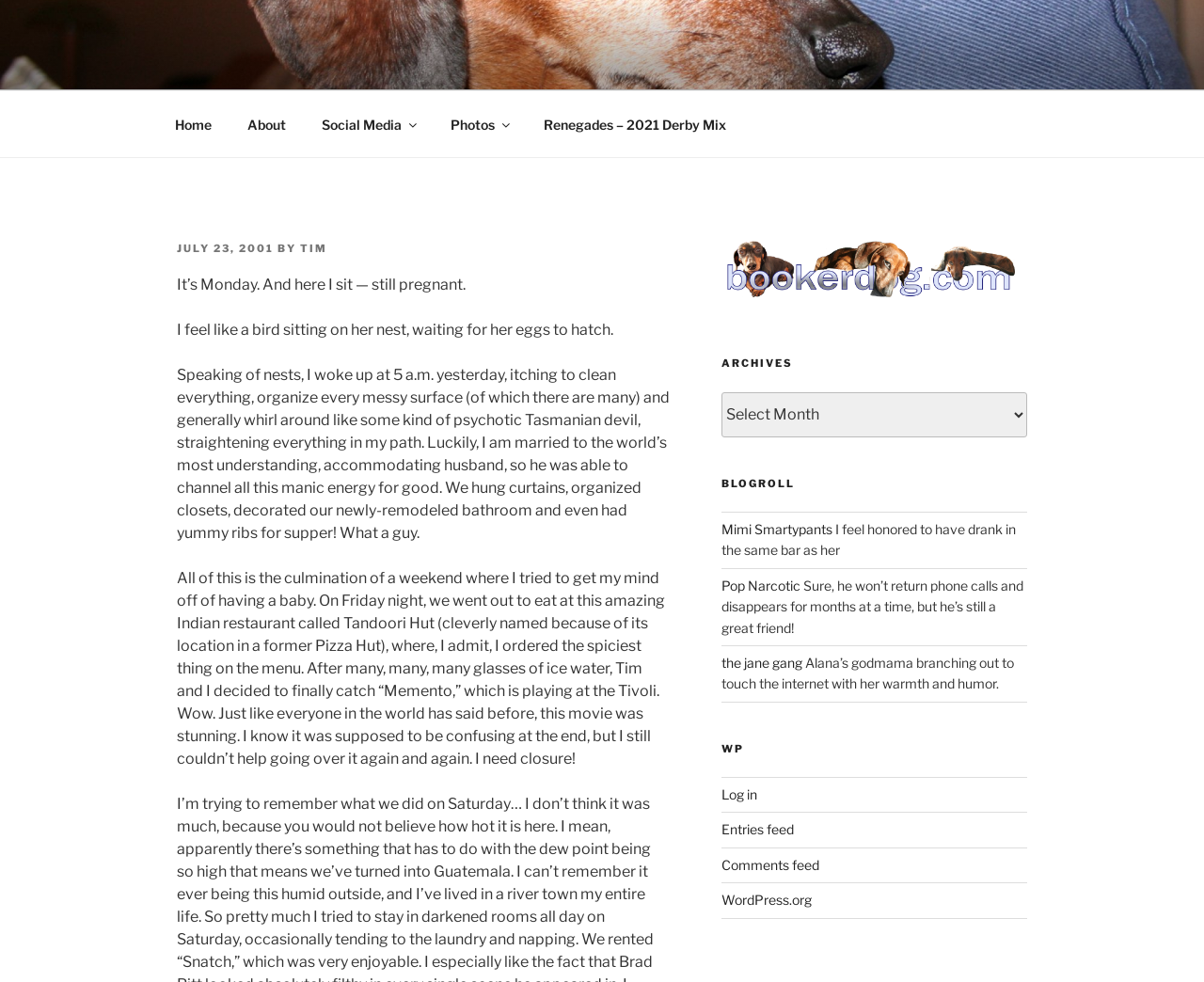Given the element description, predict the bounding box coordinates in the format (top-left x, top-left y, bottom-right x, bottom-right y). Make sure all values are between 0 and 1. Here is the element description: Renegades – 2021 Derby Mix

[0.438, 0.103, 0.616, 0.15]